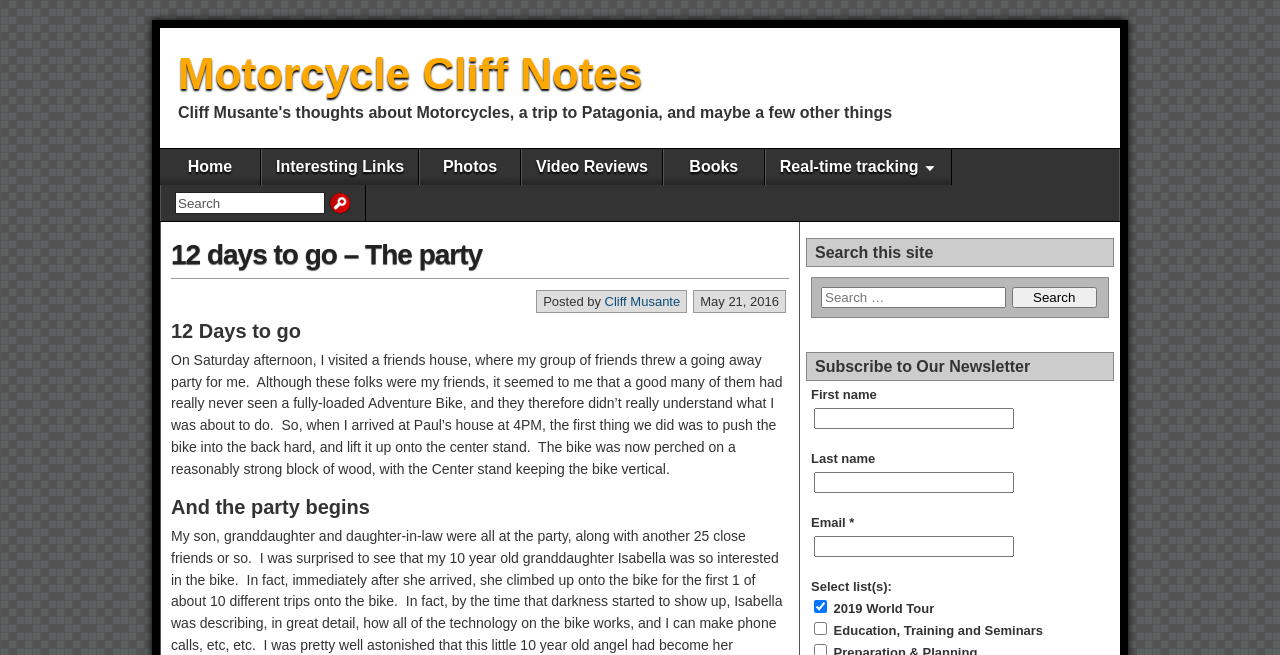Please identify the bounding box coordinates for the region that you need to click to follow this instruction: "Check the checkbox 'Education, Training and Seminars'".

[0.636, 0.95, 0.646, 0.97]